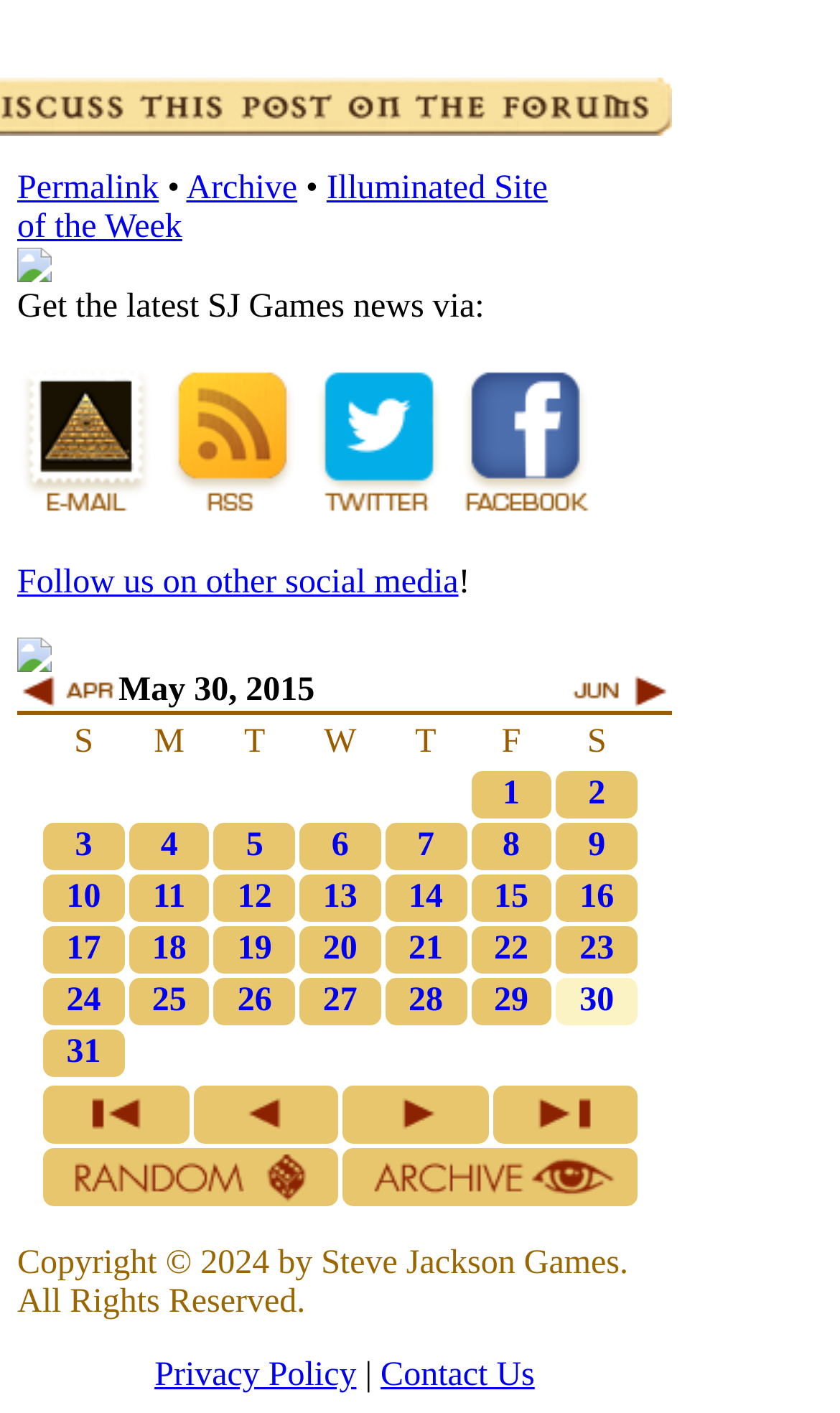Locate the bounding box coordinates of the element you need to click to accomplish the task described by this instruction: "Click the 'Permalink' link".

[0.021, 0.12, 0.189, 0.146]